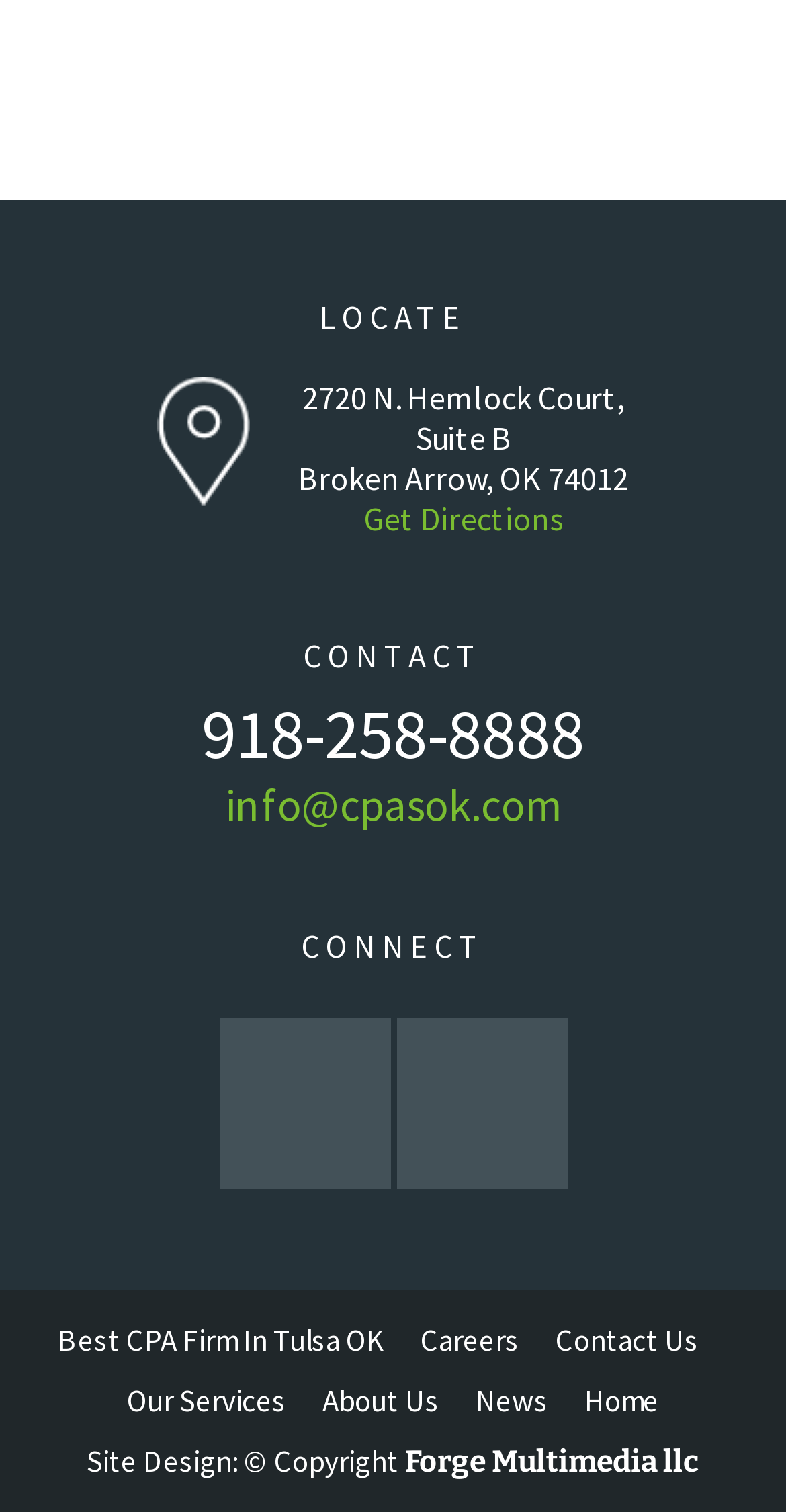Find the bounding box coordinates of the element you need to click on to perform this action: 'Learn more about the company's services'. The coordinates should be represented by four float values between 0 and 1, in the format [left, top, right, bottom].

[0.162, 0.913, 0.364, 0.939]